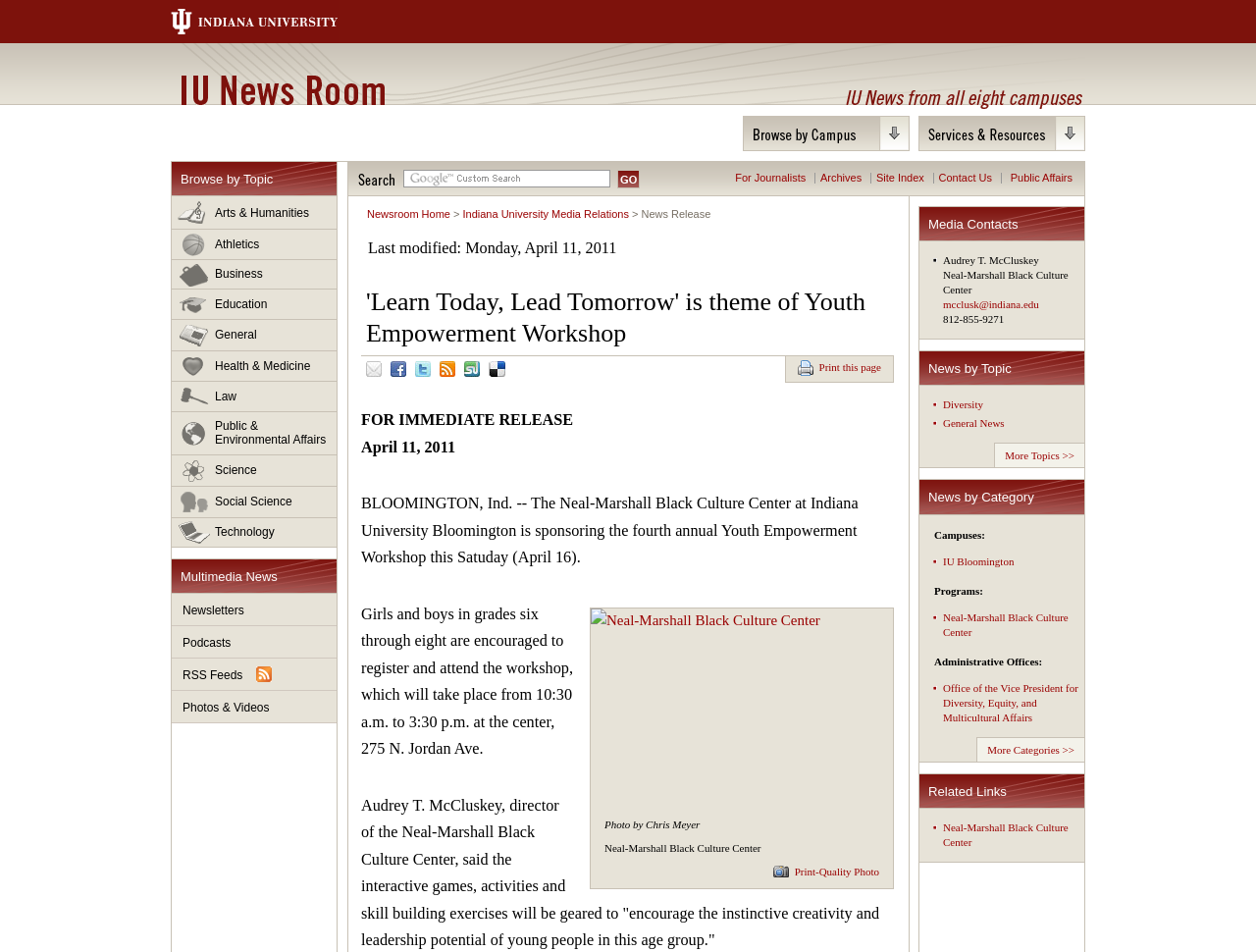Please identify the coordinates of the bounding box that should be clicked to fulfill this instruction: "Search for news".

[0.285, 0.182, 0.314, 0.195]